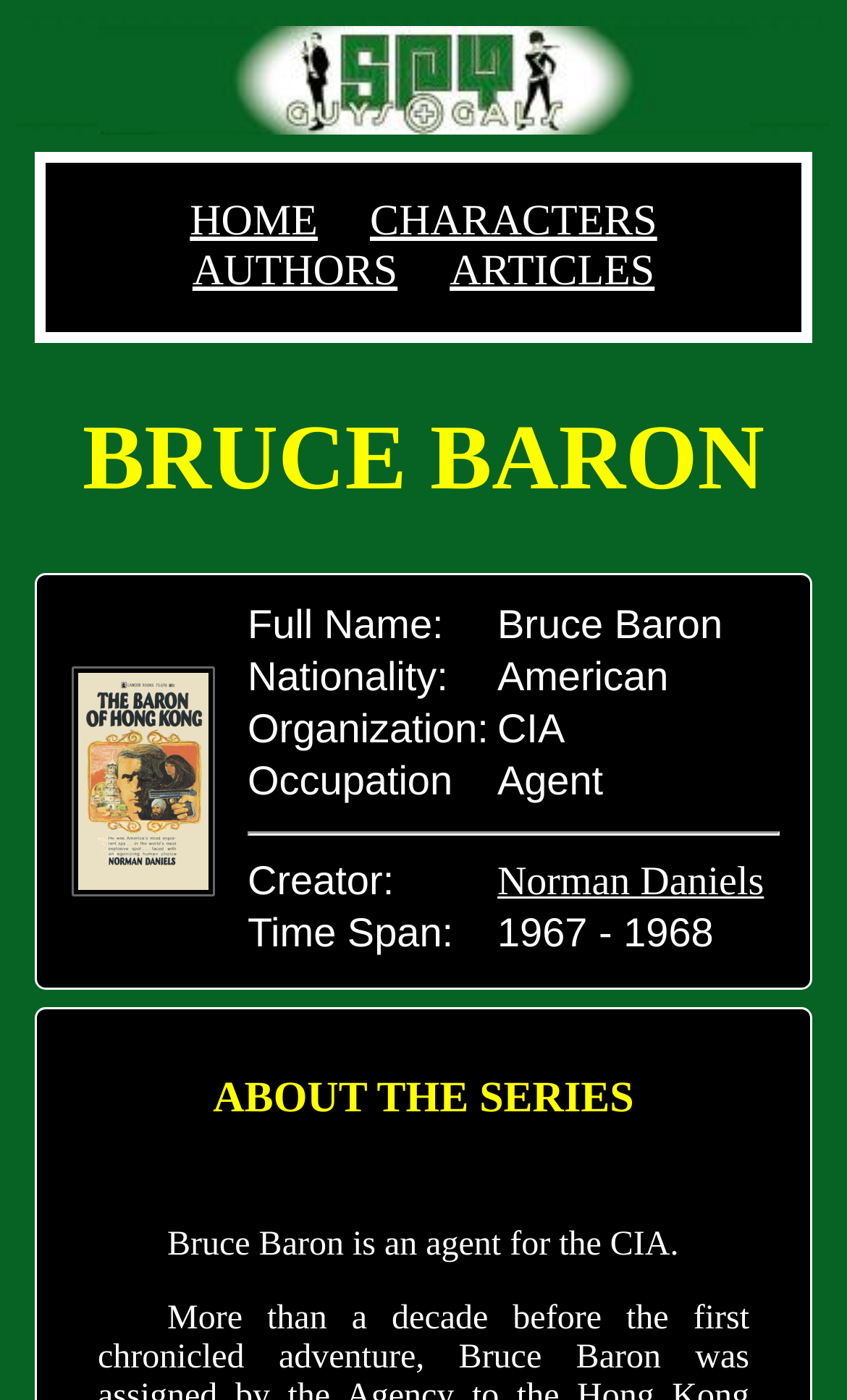Determine the bounding box for the HTML element described here: "AUTHORS". The coordinates should be given as [left, top, right, bottom] with each number being a float between 0 and 1.

[0.227, 0.177, 0.469, 0.211]